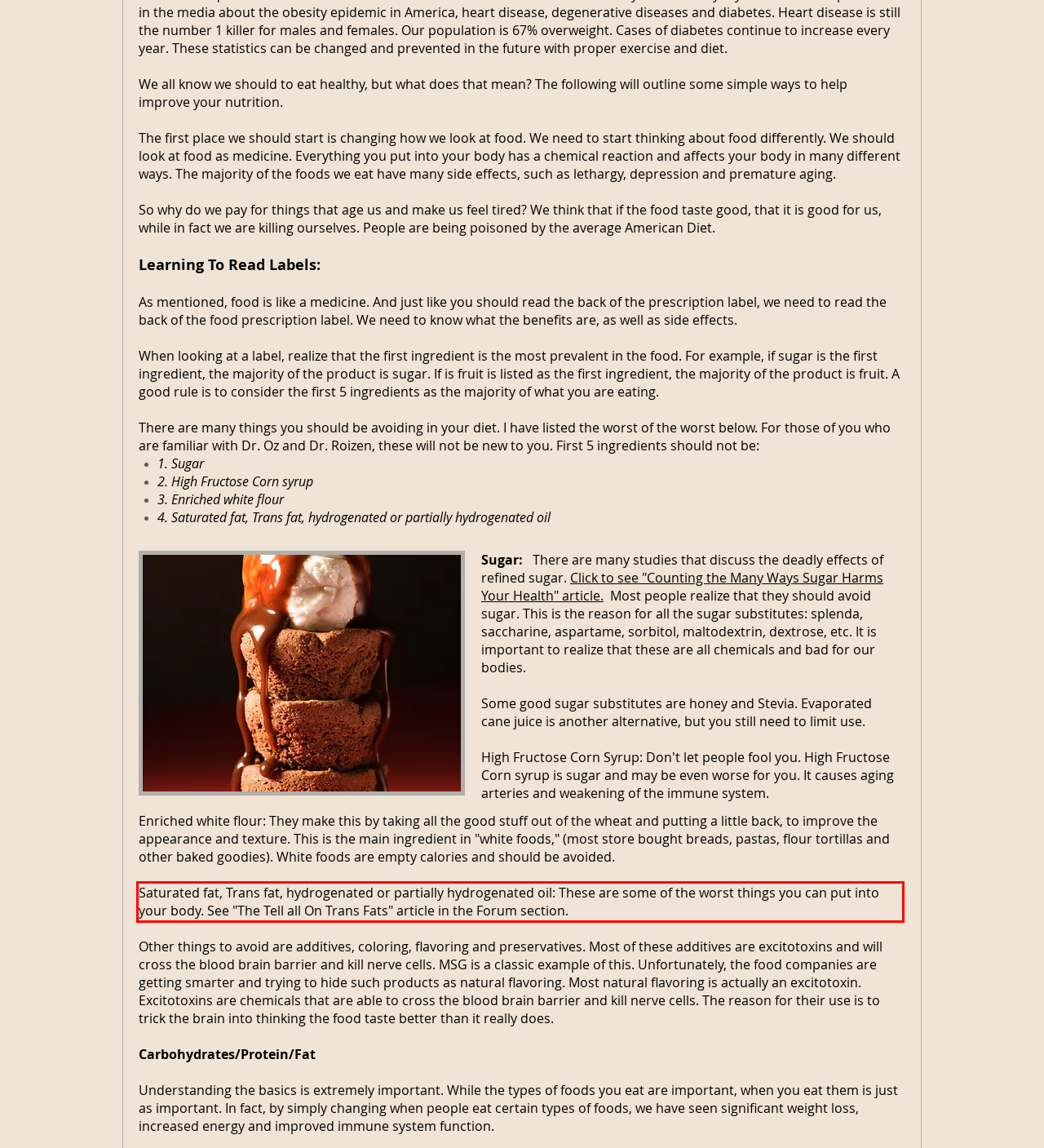You are presented with a webpage screenshot featuring a red bounding box. Perform OCR on the text inside the red bounding box and extract the content.

Saturated fat, Trans fat, hydrogenated or partially hydrogenated oil: These are some of the worst things you can put into your body. See "The Tell all On Trans Fats" article in the Forum section.